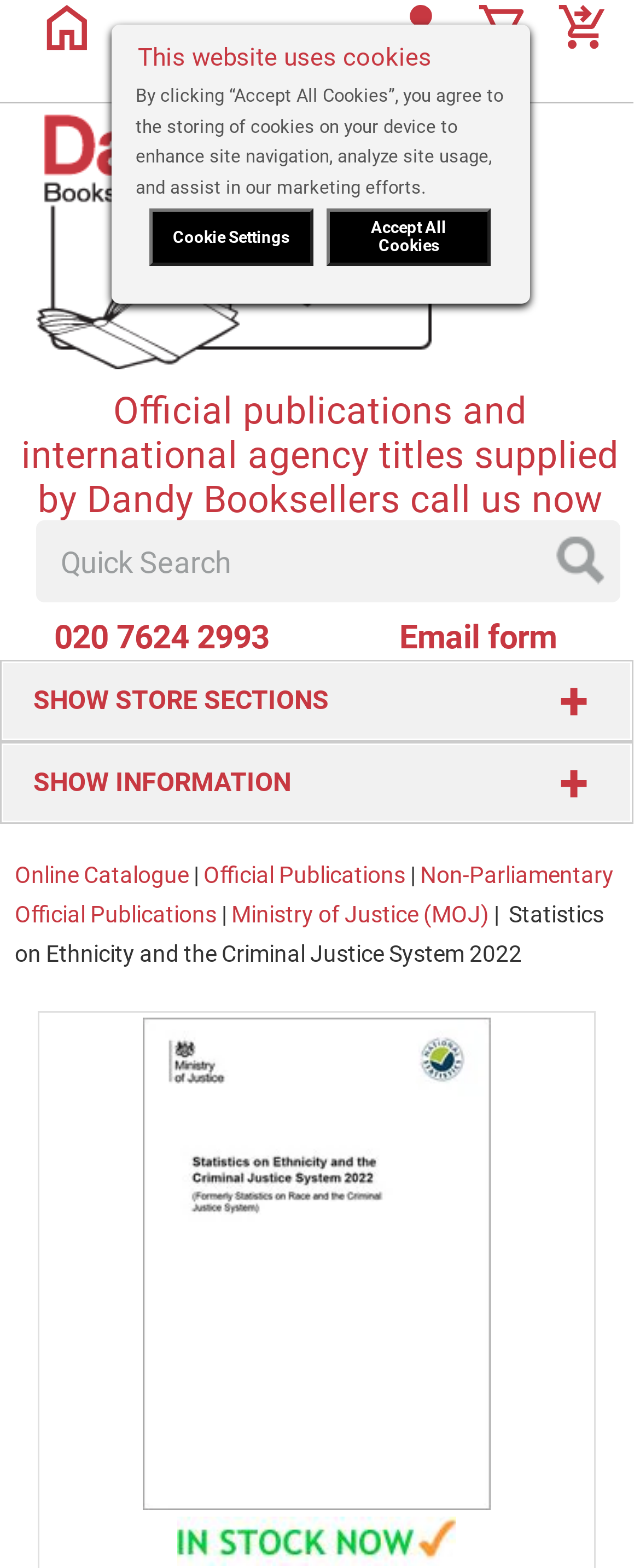How many links are there in the top navigation bar?
Using the image, answer in one word or phrase.

4